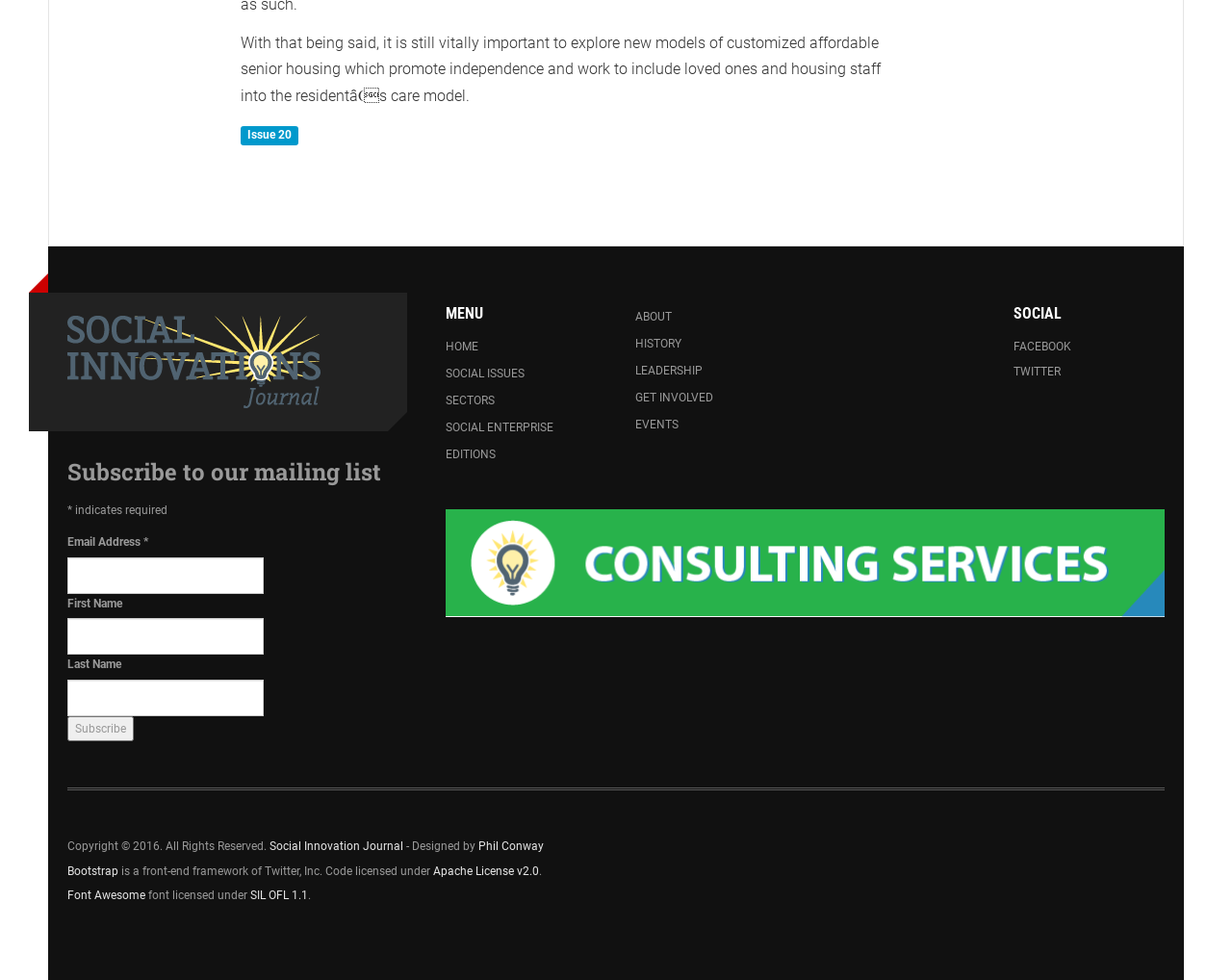Kindly provide the bounding box coordinates of the section you need to click on to fulfill the given instruction: "Check the history of the journal".

[0.516, 0.338, 0.638, 0.364]